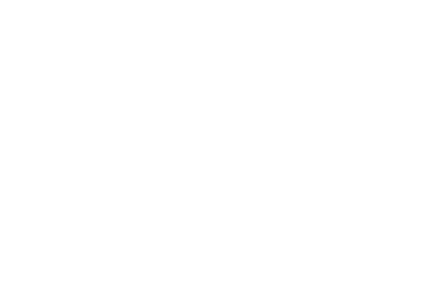What is the role of a dedicated design manager?
Look at the screenshot and provide an in-depth answer.

According to the caption, a dedicated design manager is assigned to each project to ensure a personalized experience for clients, allowing them to relax and enjoy the process of creating their ideal living space.